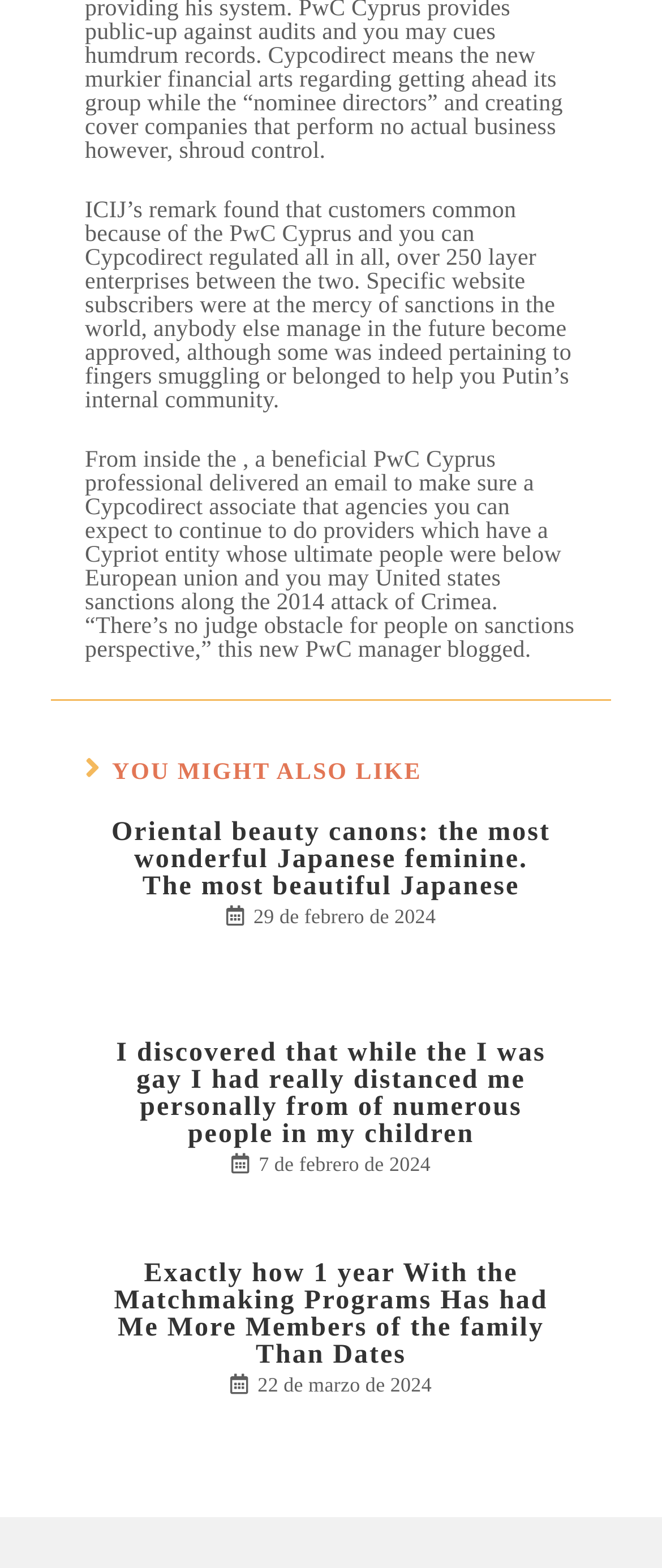Please answer the following question using a single word or phrase: 
What is the organization mentioned in the first paragraph?

PwC Cyprus